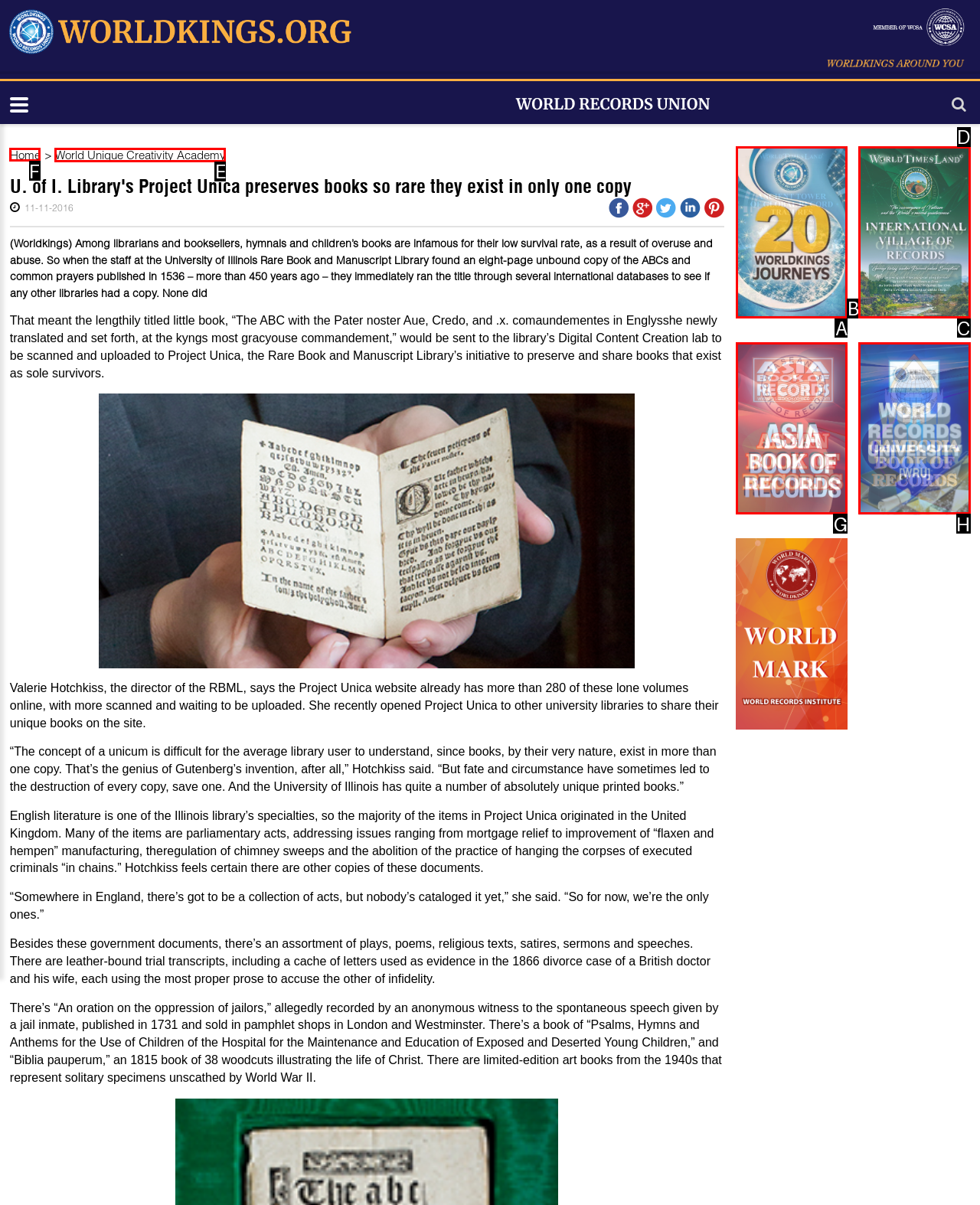Identify the letter of the correct UI element to fulfill the task: Click the Home link from the given options in the screenshot.

F